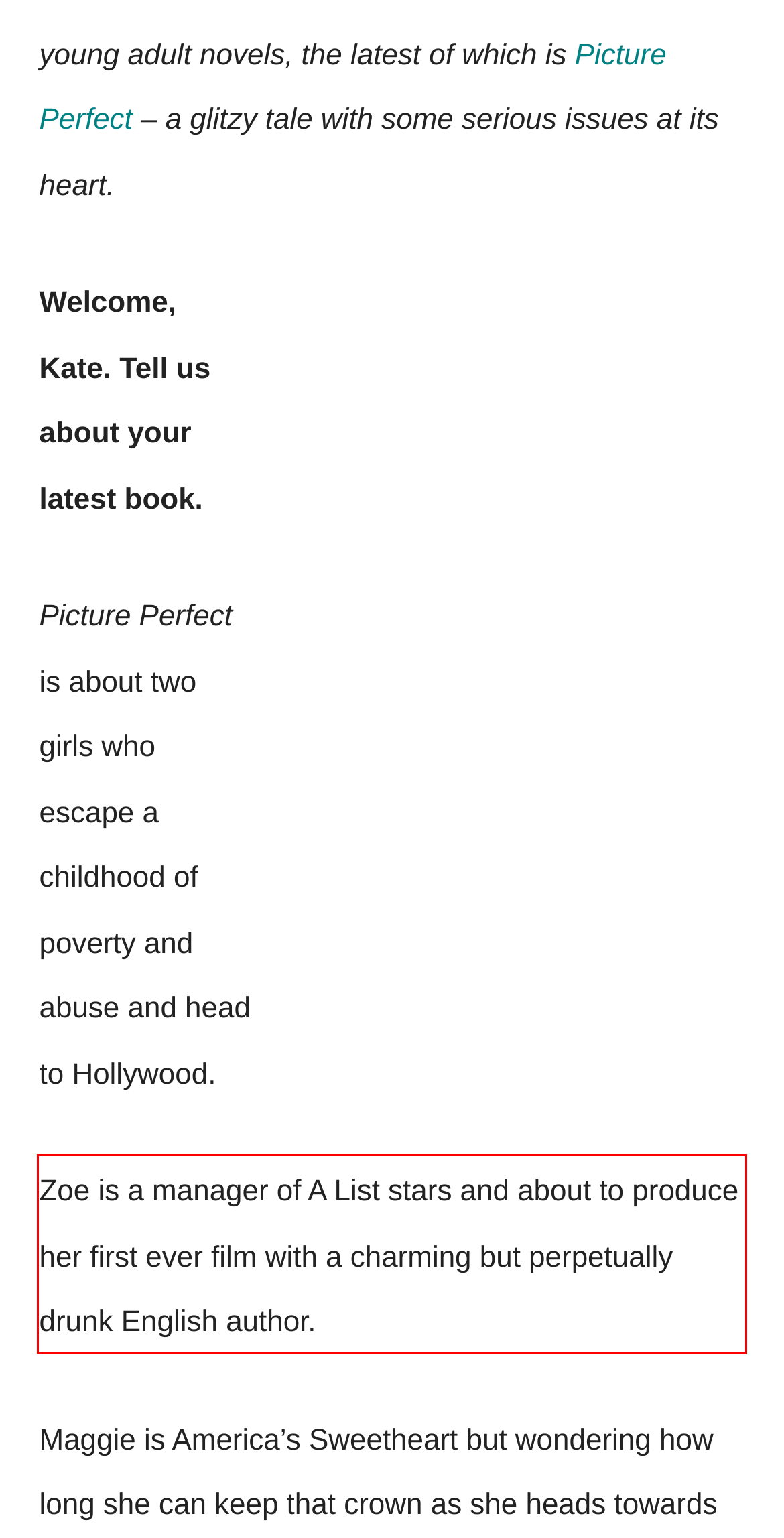Please look at the screenshot provided and find the red bounding box. Extract the text content contained within this bounding box.

Zoe is a manager of A List stars and about to produce her first ever film with a charming but perpetually drunk English author.